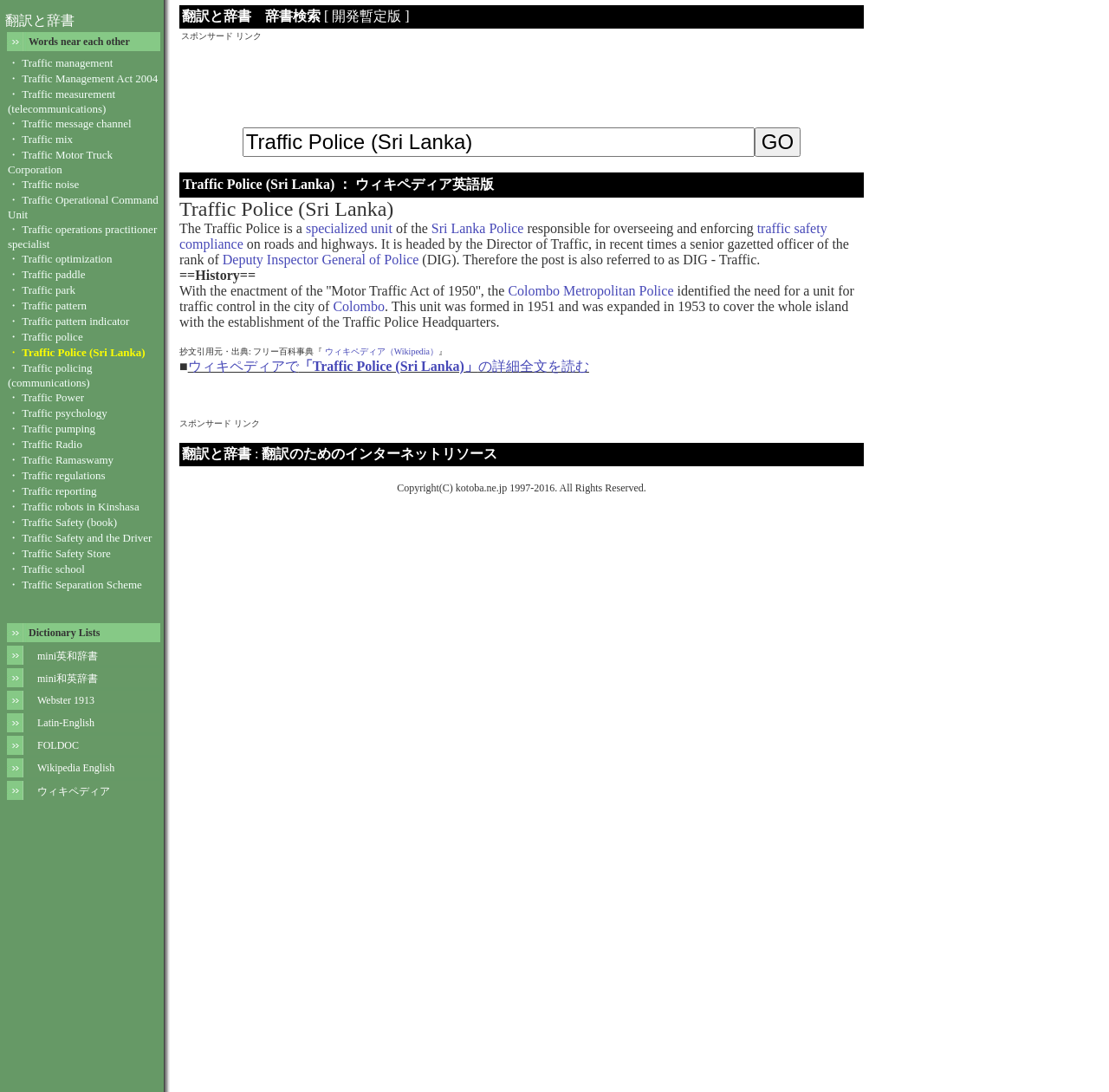Can you provide the bounding box coordinates for the element that should be clicked to implement the instruction: "read the Wikipedia English article about Traffic Police (Sri Lanka)"?

[0.034, 0.698, 0.103, 0.709]